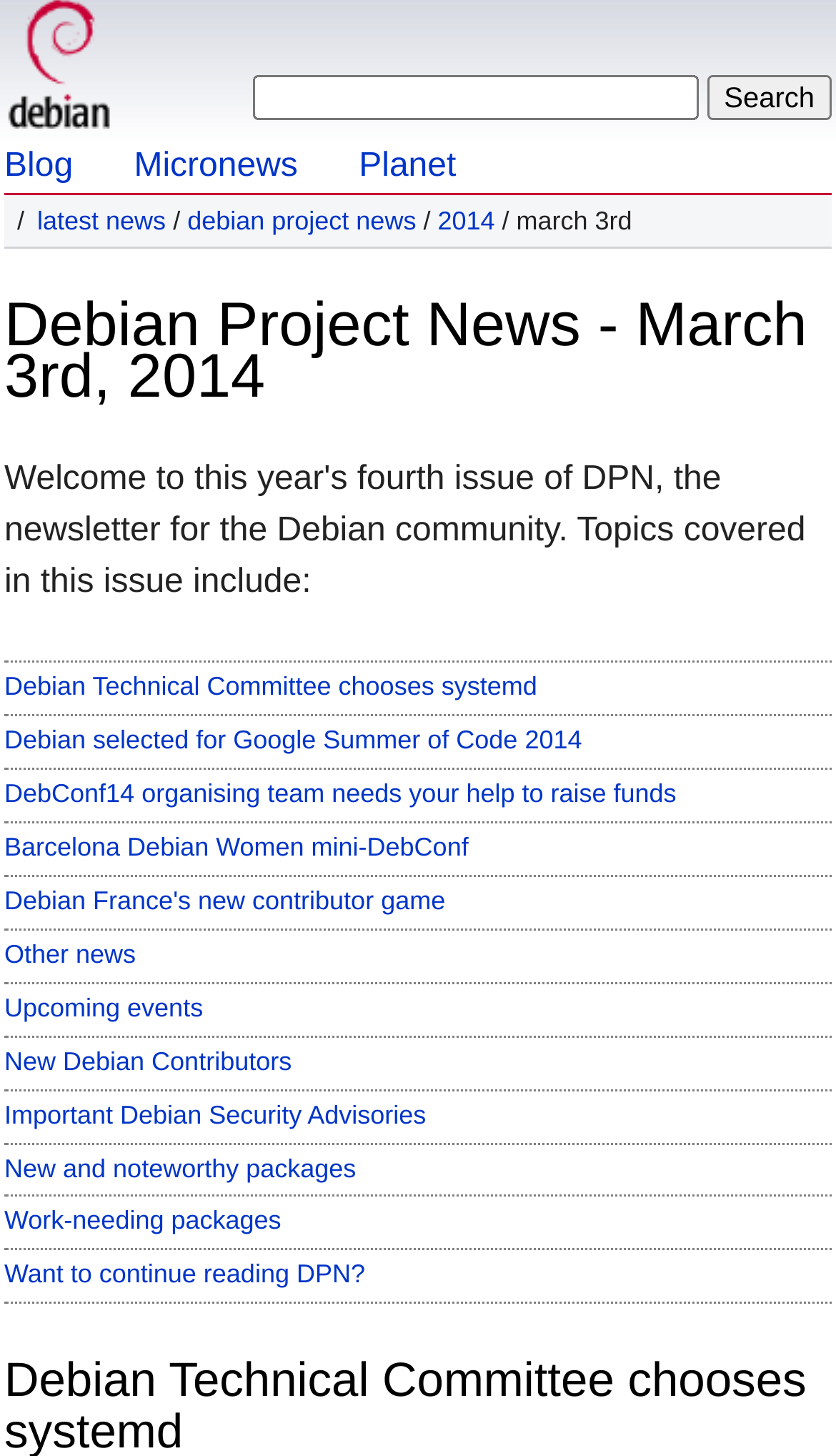Provide the bounding box coordinates for the UI element that is described as: "New and noteworthy packages".

[0.005, 0.787, 0.995, 0.82]